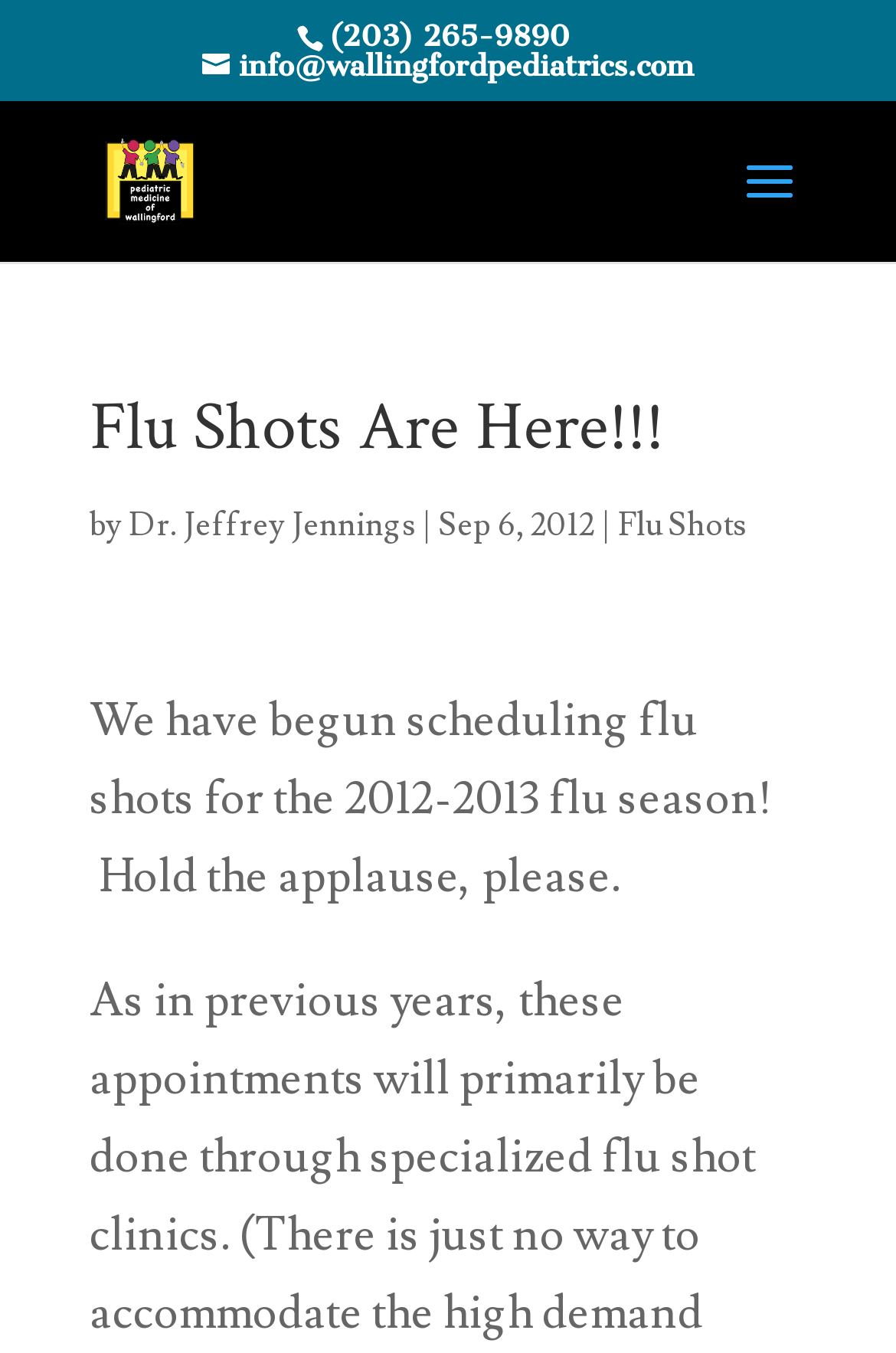Determine the primary headline of the webpage.

Flu Shots Are Here!!!